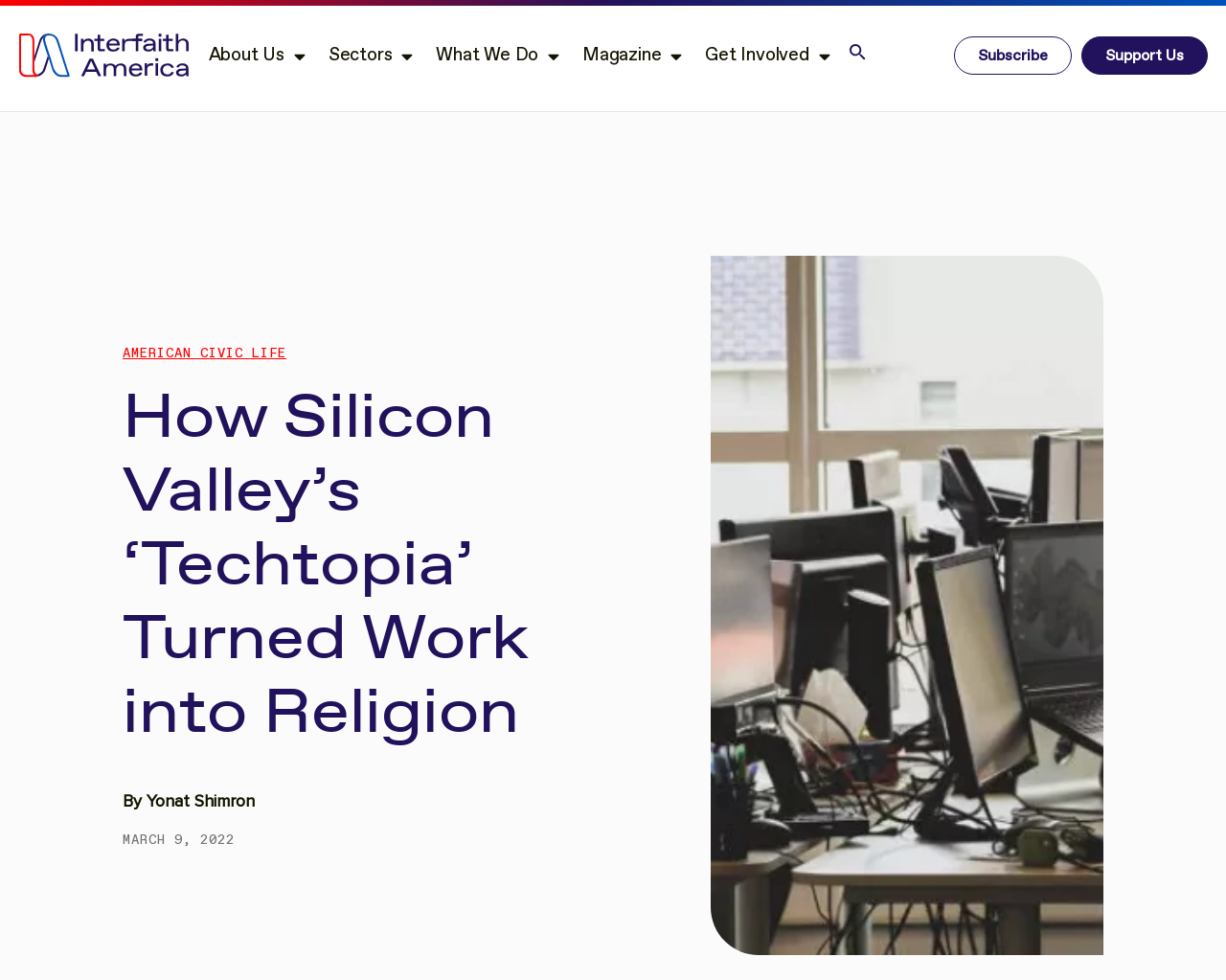Offer an extensive depiction of the webpage and its key elements.

The webpage is about an article titled "How Silicon Valley’s ‘Techtopia’ Turned Work into Religion" by Yonat Shimron, published on March 9, 2022. At the top of the page, there is a navigation menu with five links: "About Us", "Sectors", "What We Do", "Magazine", and "Get Involved", each with a dropdown menu. 

Below the navigation menu, there is a large heading that displays the title of the article. The author's name, Yonat Shimron, is written in a smaller text next to the "By" label, positioned below the title. The publication date, March 9, 2022, is also displayed below the title.

On the top-right corner of the page, there are three links: an empty link, "Subscribe", and "Support Us". There is also an image icon next to the empty link. 

The webpage has a prominent header section that displays the text "AMERICAN CIVIC LIFE" in a larger font size.